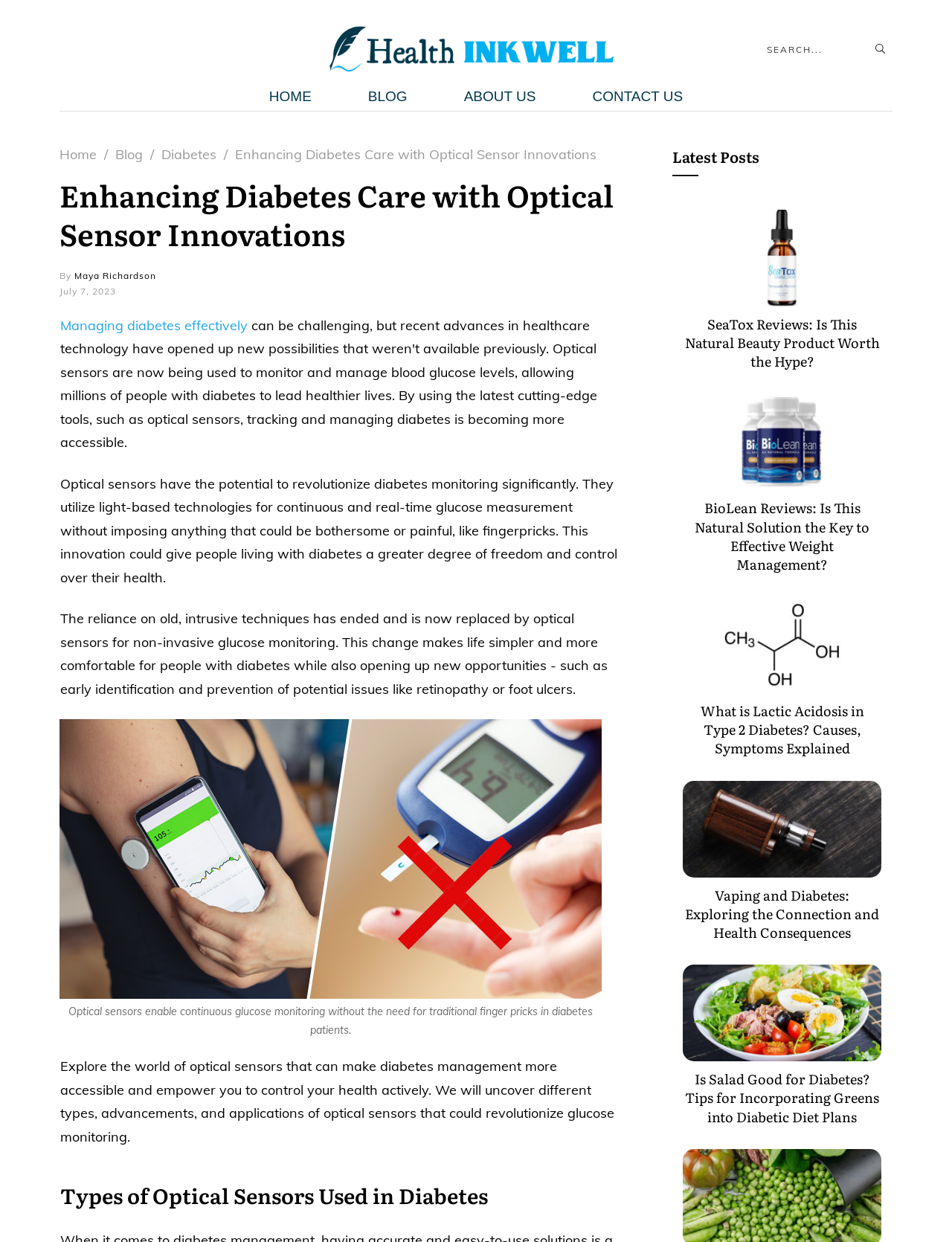Find and specify the bounding box coordinates that correspond to the clickable region for the instruction: "Read the latest post about SeaTox Reviews".

[0.718, 0.253, 0.925, 0.298]